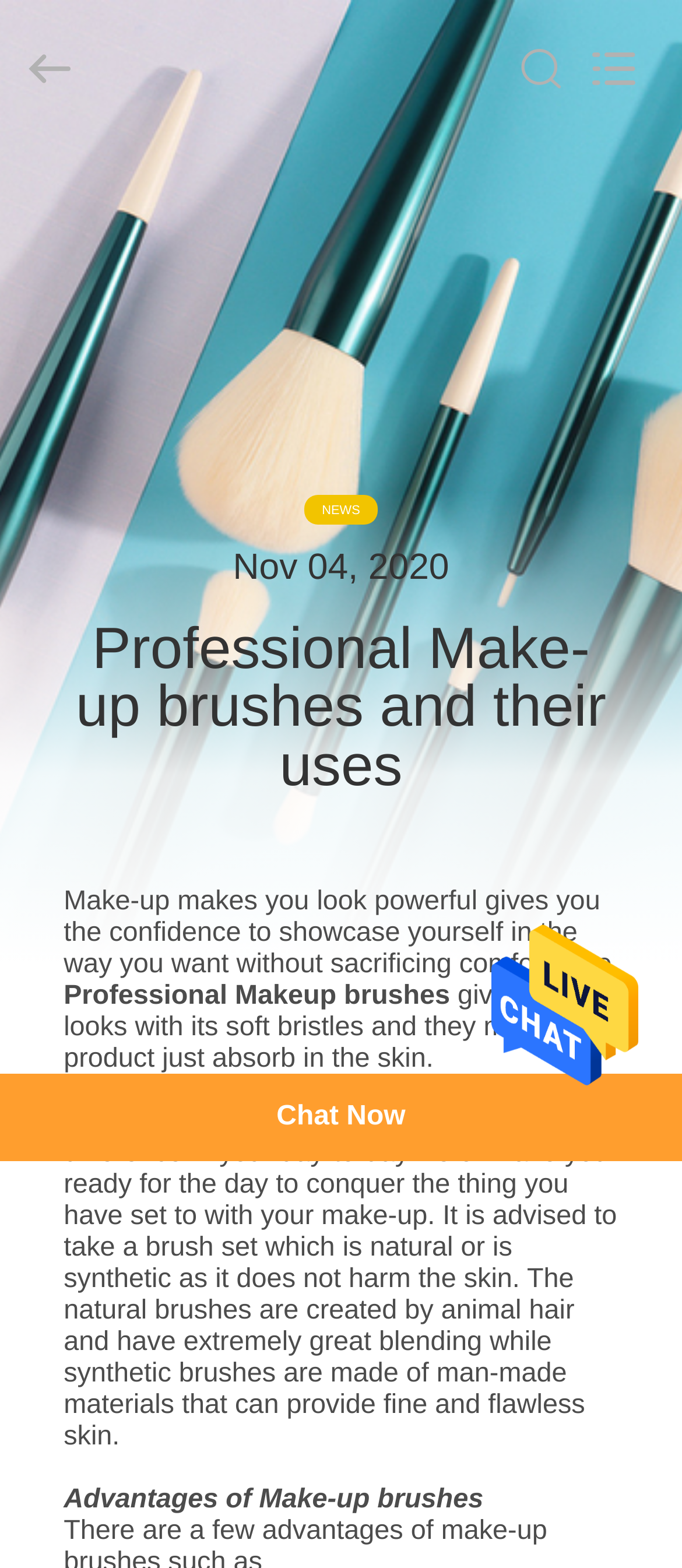Identify the bounding box coordinates of the element that should be clicked to fulfill this task: "Chat with customer support". The coordinates should be provided as four float numbers between 0 and 1, i.e., [left, top, right, bottom].

[0.0, 0.685, 1.0, 0.741]